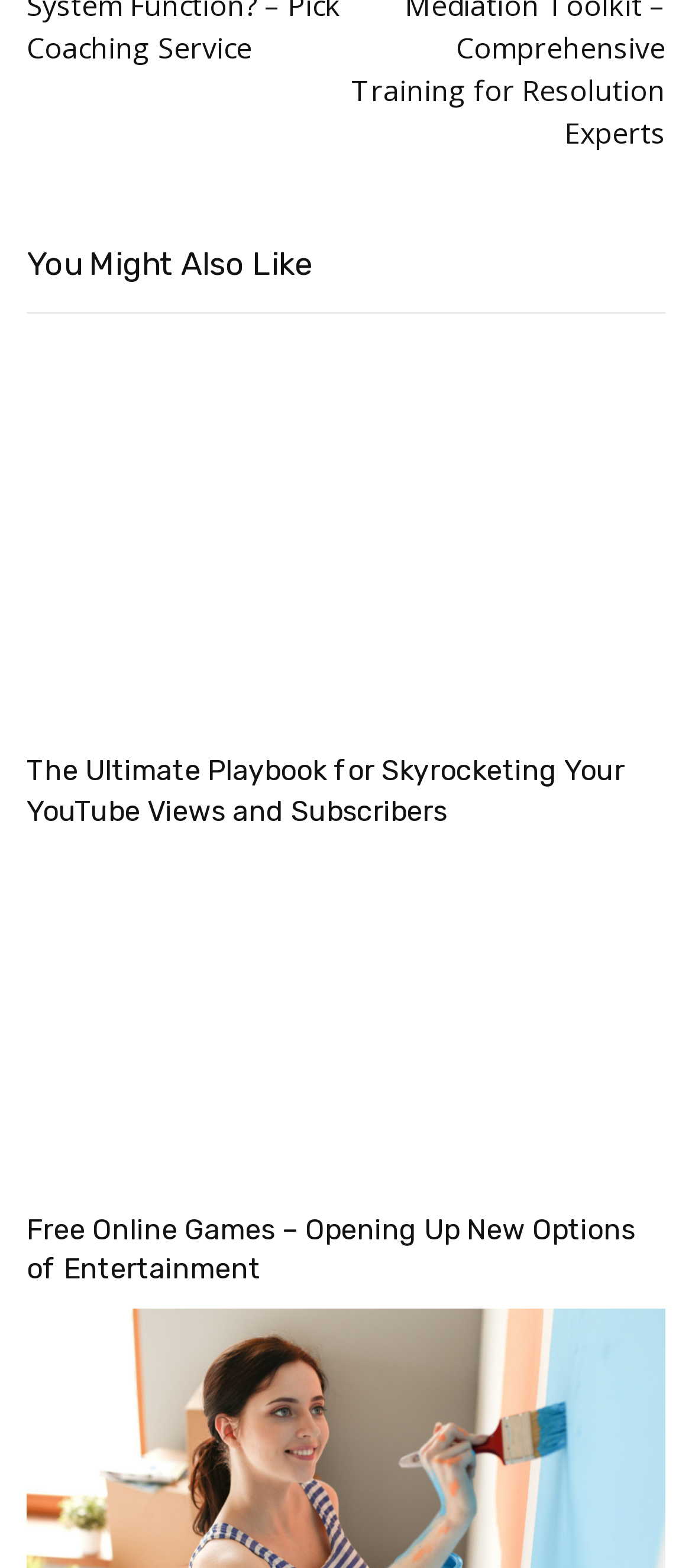How many headings are there under 'You Might Also Like'?
Please provide a single word or phrase as your answer based on the image.

3